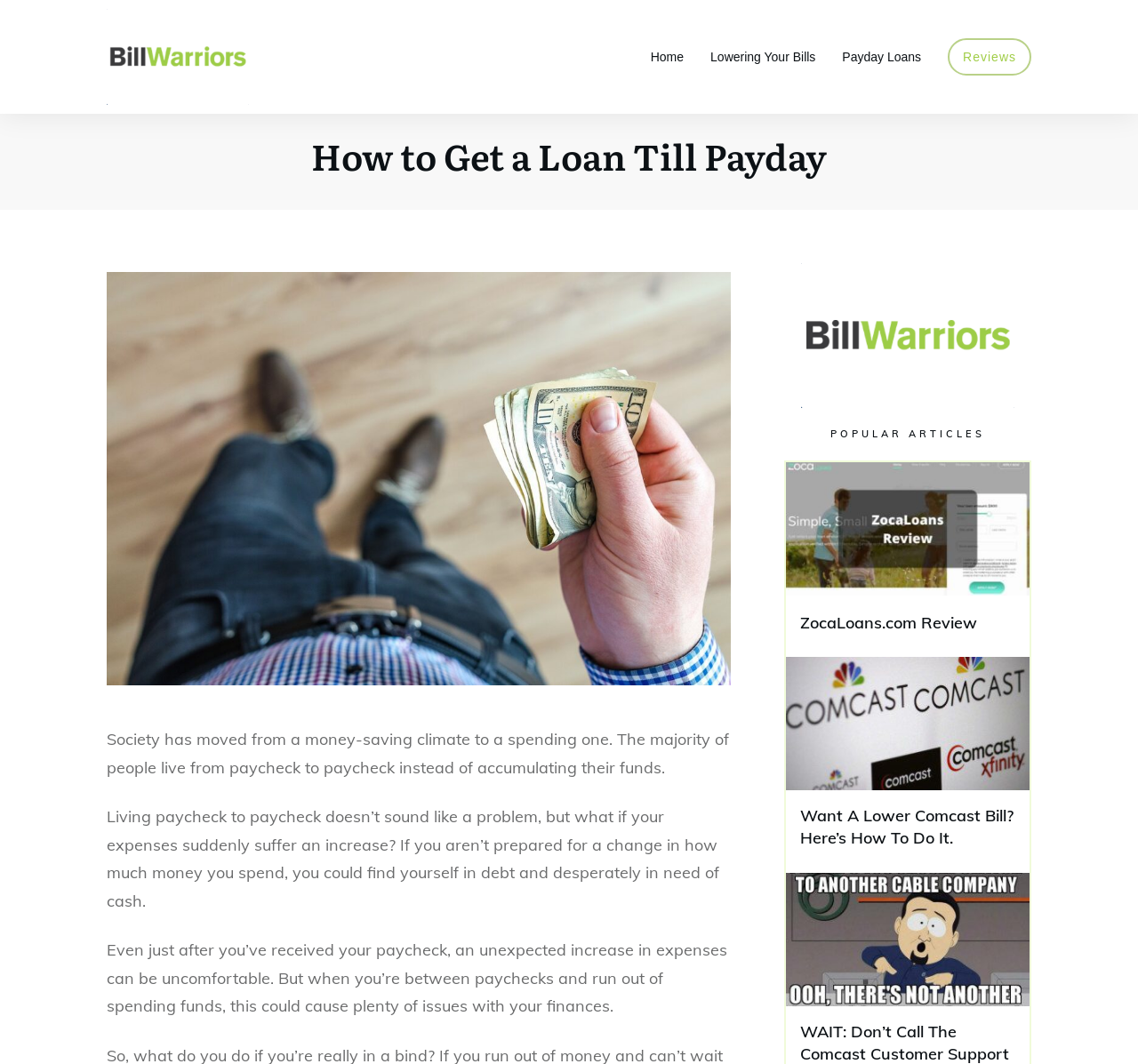Pinpoint the bounding box coordinates of the clickable element to carry out the following instruction: "View the 'Payday Loans' page."

[0.74, 0.042, 0.809, 0.065]